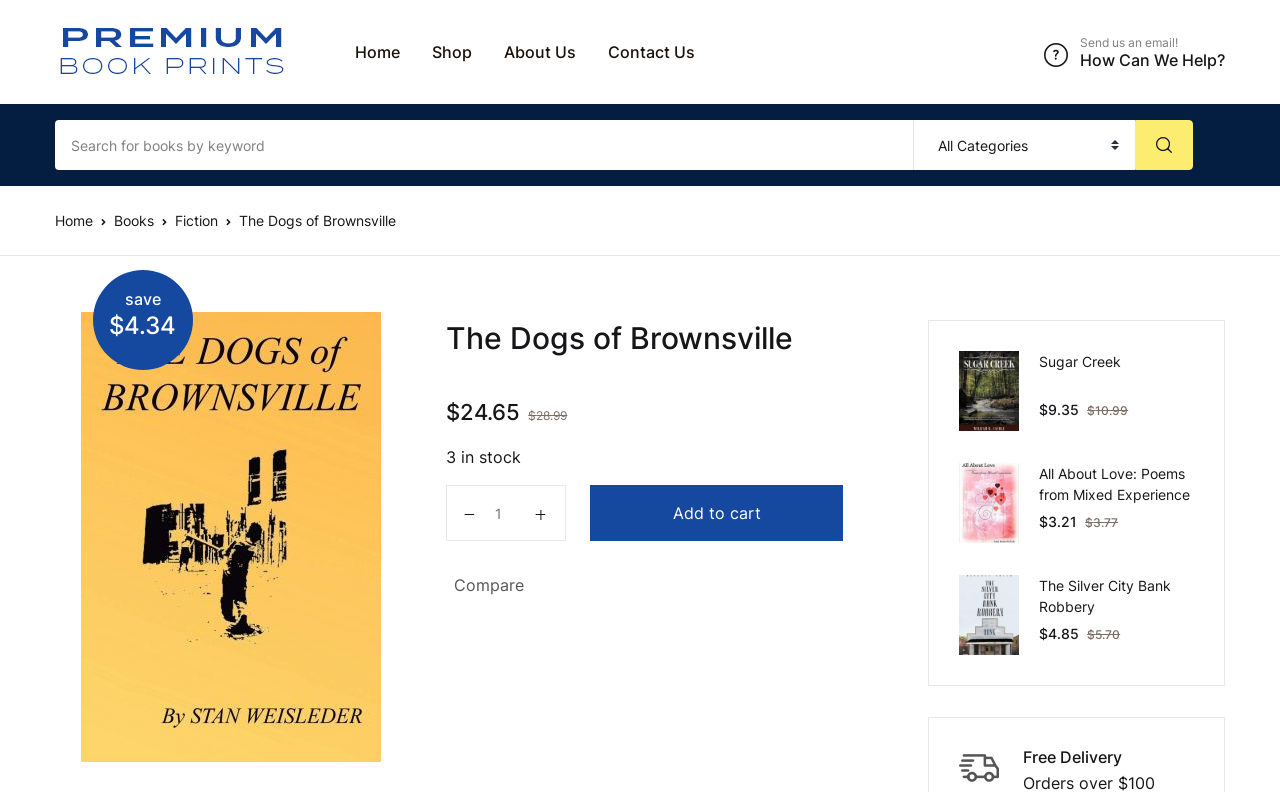Please identify the coordinates of the bounding box for the clickable region that will accomplish this instruction: "Click on the 'Contact Us' link".

[0.475, 0.03, 0.543, 0.101]